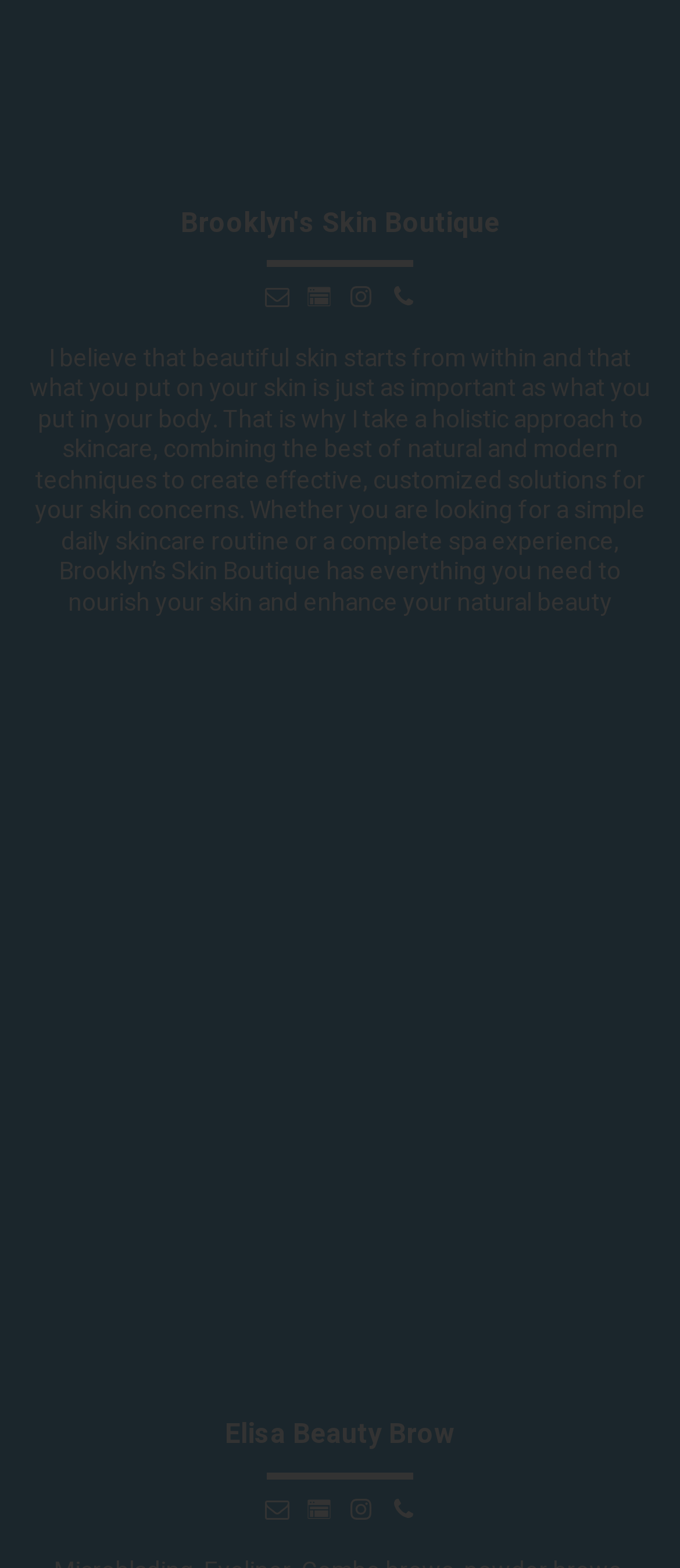Find and provide the bounding box coordinates for the UI element described with: "alt="phone"".

[0.574, 0.178, 0.61, 0.201]